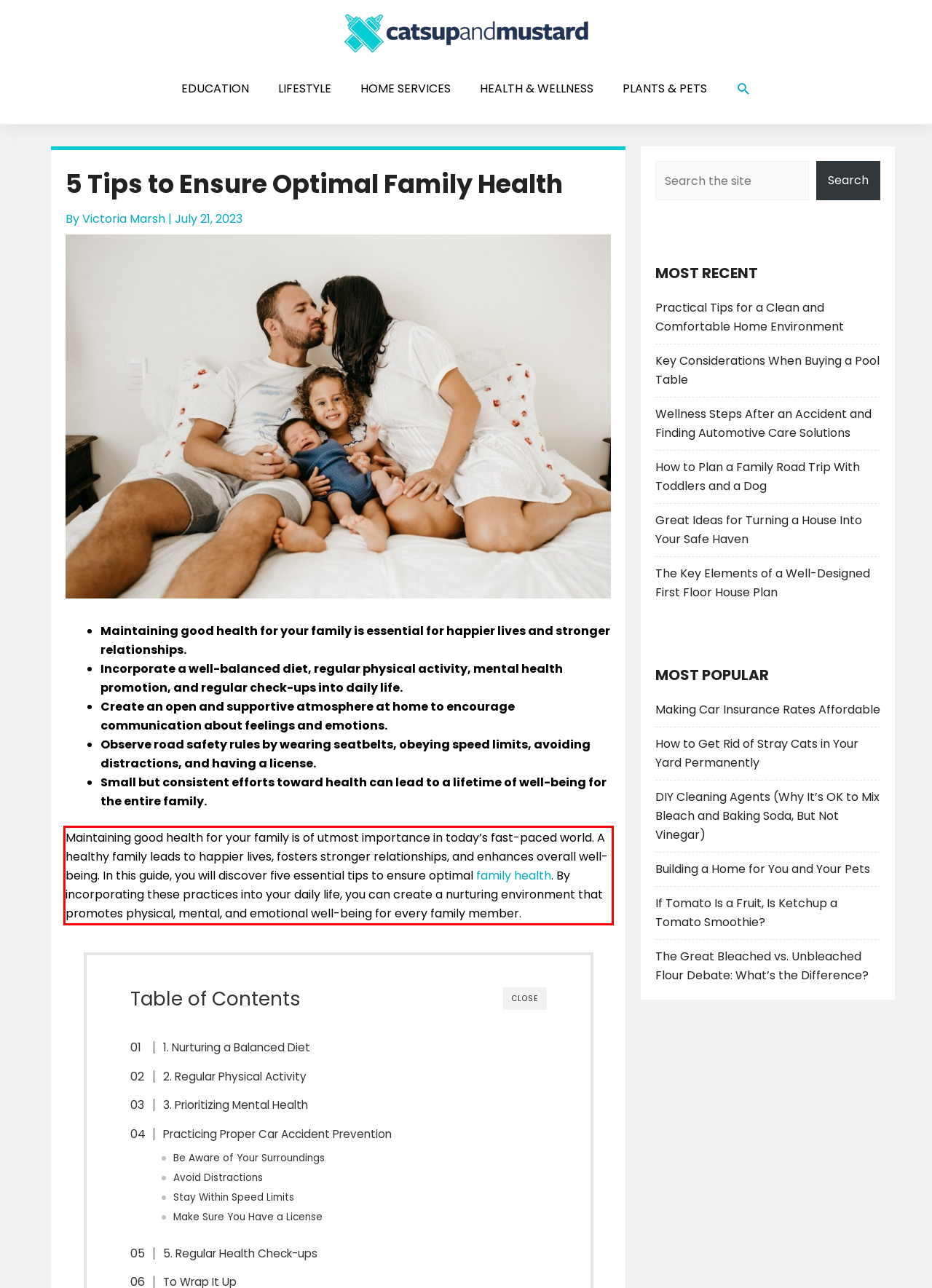Locate the red bounding box in the provided webpage screenshot and use OCR to determine the text content inside it.

Maintaining good health for your family is of utmost importance in today’s fast-paced world. A healthy family leads to happier lives, fosters stronger relationships, and enhances overall well-being. In this guide, you will discover five essential tips to ensure optimal family health. By incorporating these practices into your daily life, you can create a nurturing environment that promotes physical, mental, and emotional well-being for every family member.